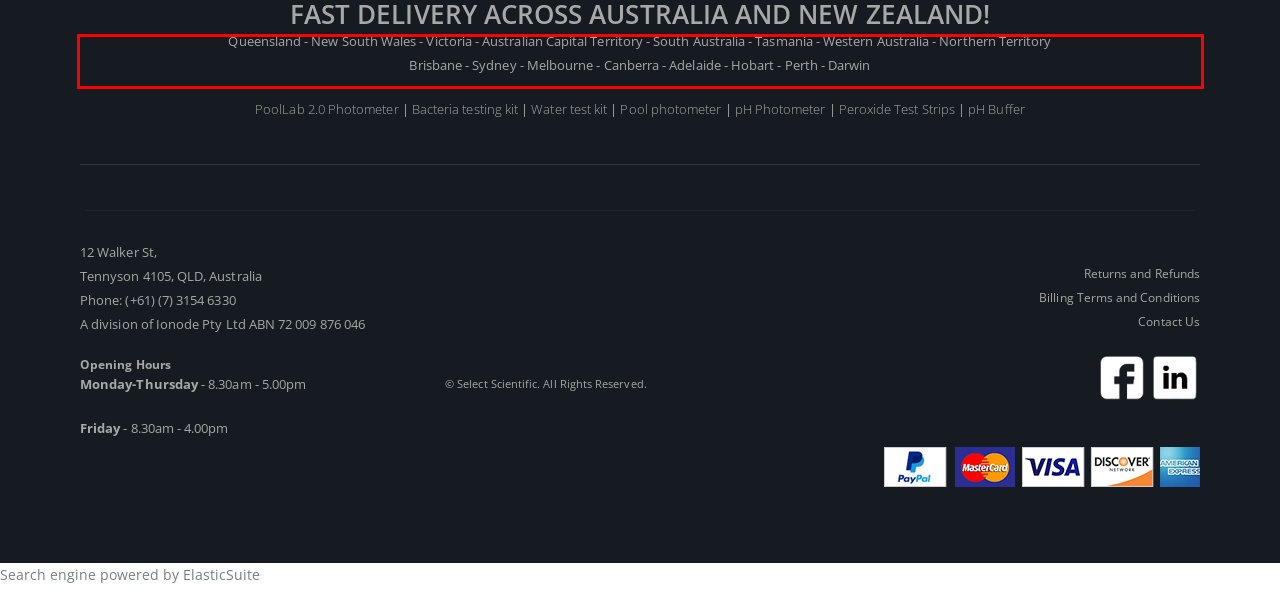Look at the webpage screenshot and recognize the text inside the red bounding box.

Queensland - New South Wales - Victoria - Australian Capital Territory - South Australia - Tasmania - Western Australia - Northern Territory Brisbane - Sydney - Melbourne - Canberra - Adelaide - Hobart - Perth - Darwin